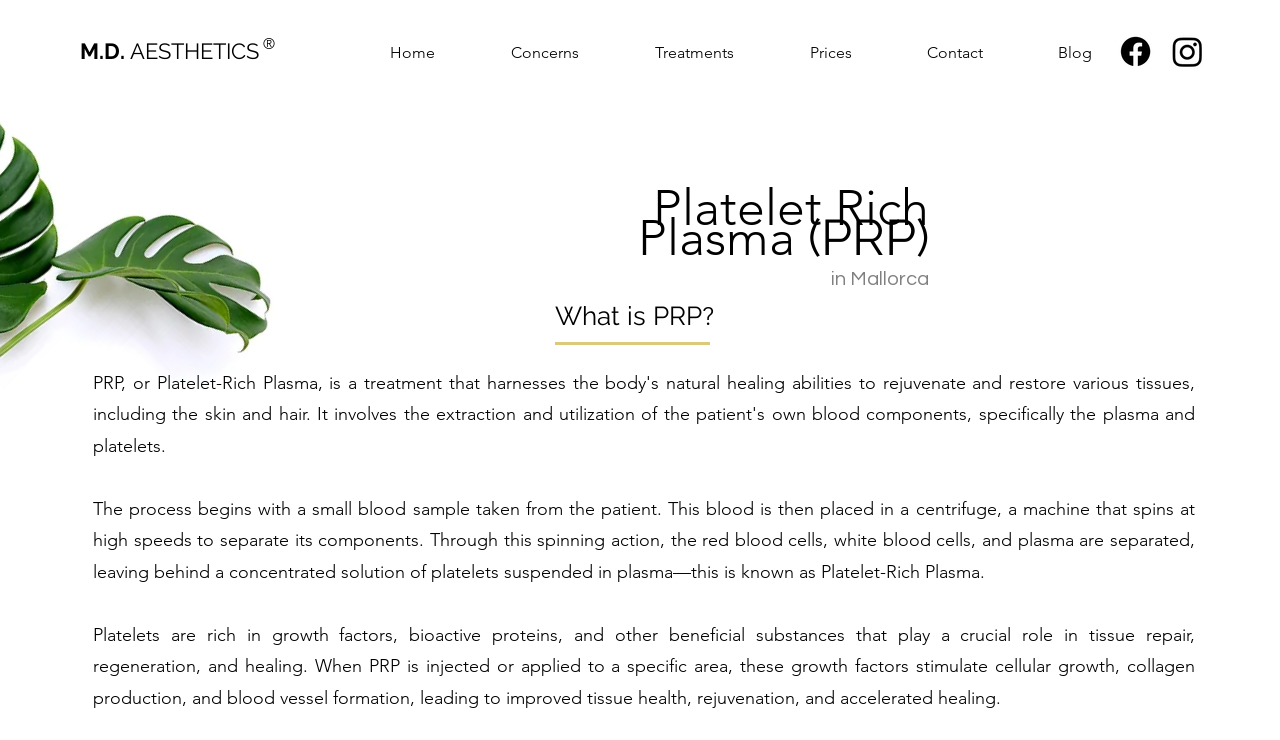Identify and provide the bounding box coordinates of the UI element described: "M.D. AESTHETICS". The coordinates should be formatted as [left, top, right, bottom], with each number being a float between 0 and 1.

[0.062, 0.051, 0.202, 0.086]